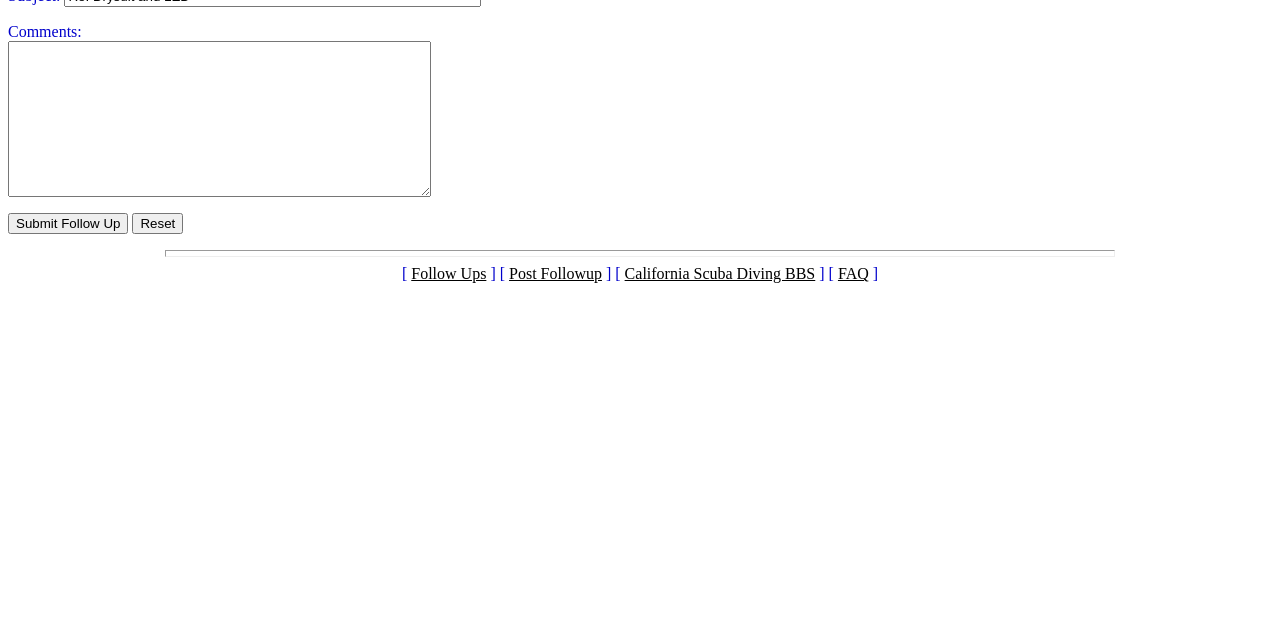Find the bounding box coordinates for the UI element that matches this description: "value="Submit Follow Up"".

[0.006, 0.333, 0.1, 0.366]